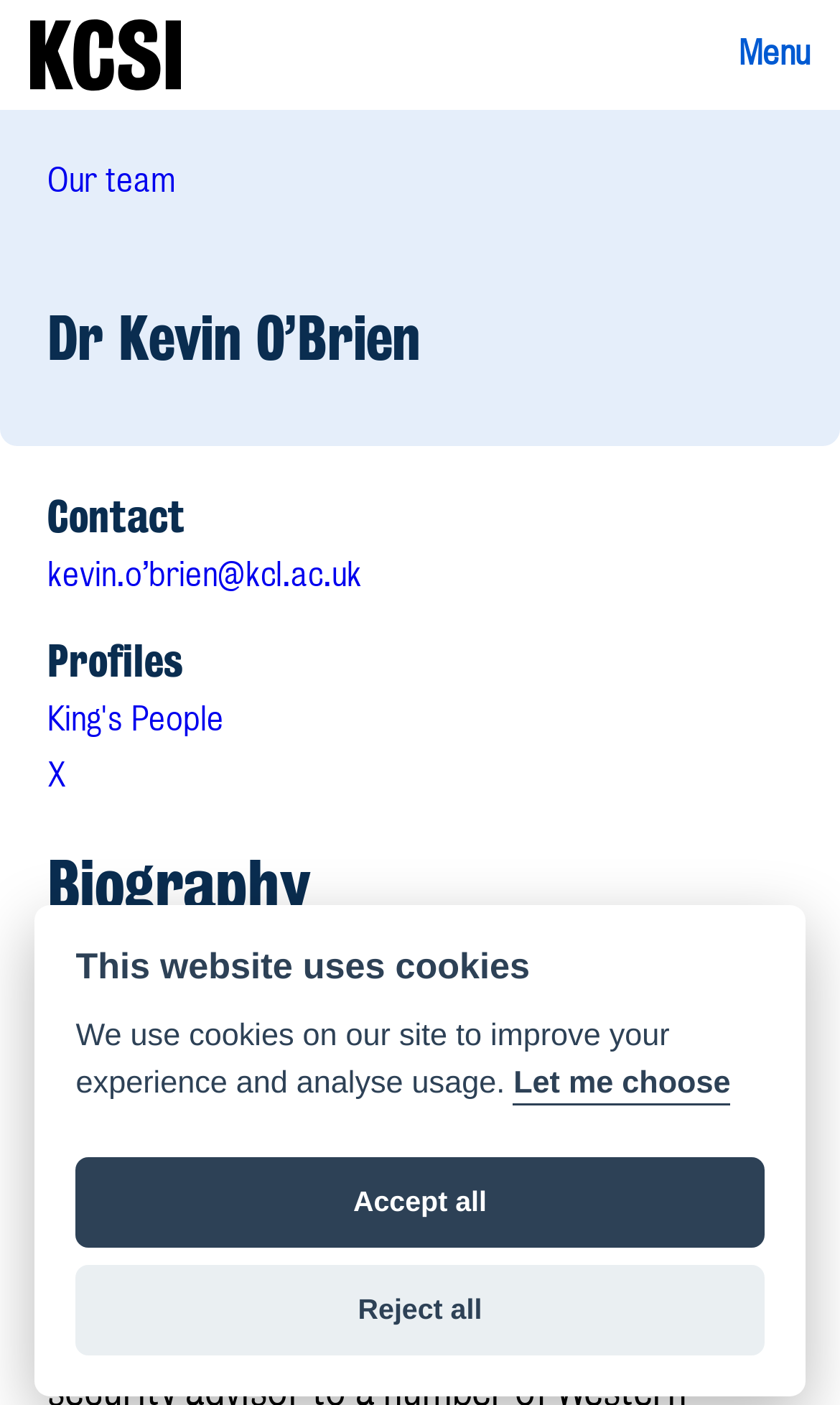Can you identify and provide the main heading of the webpage?

Dr Kevin O’Brien